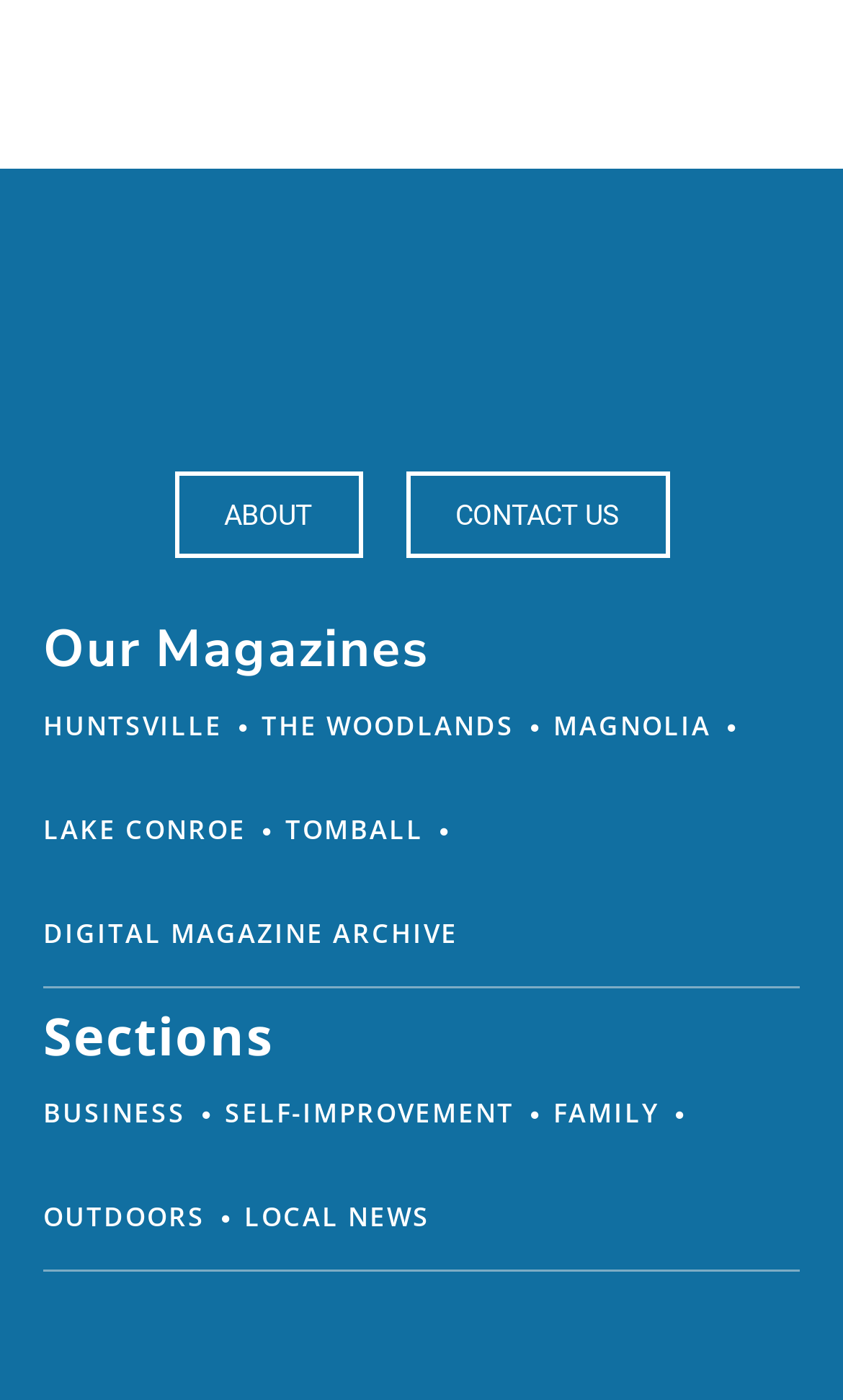Determine the bounding box coordinates of the clickable element to complete this instruction: "check LOCAL NEWS". Provide the coordinates in the format of four float numbers between 0 and 1, [left, top, right, bottom].

[0.29, 0.832, 0.51, 0.906]